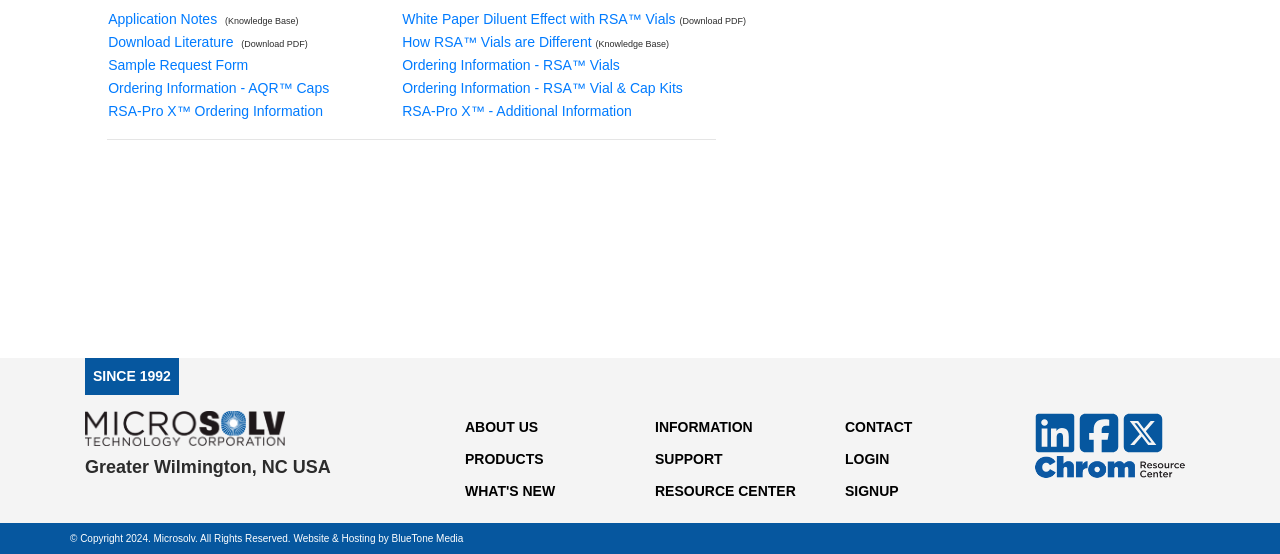Given the description Websites, predict the bounding box coordinates of the UI element. Ensure the coordinates are in the format (top-left x, top-left y, bottom-right x, bottom-right y) and all values are between 0 and 1.

None